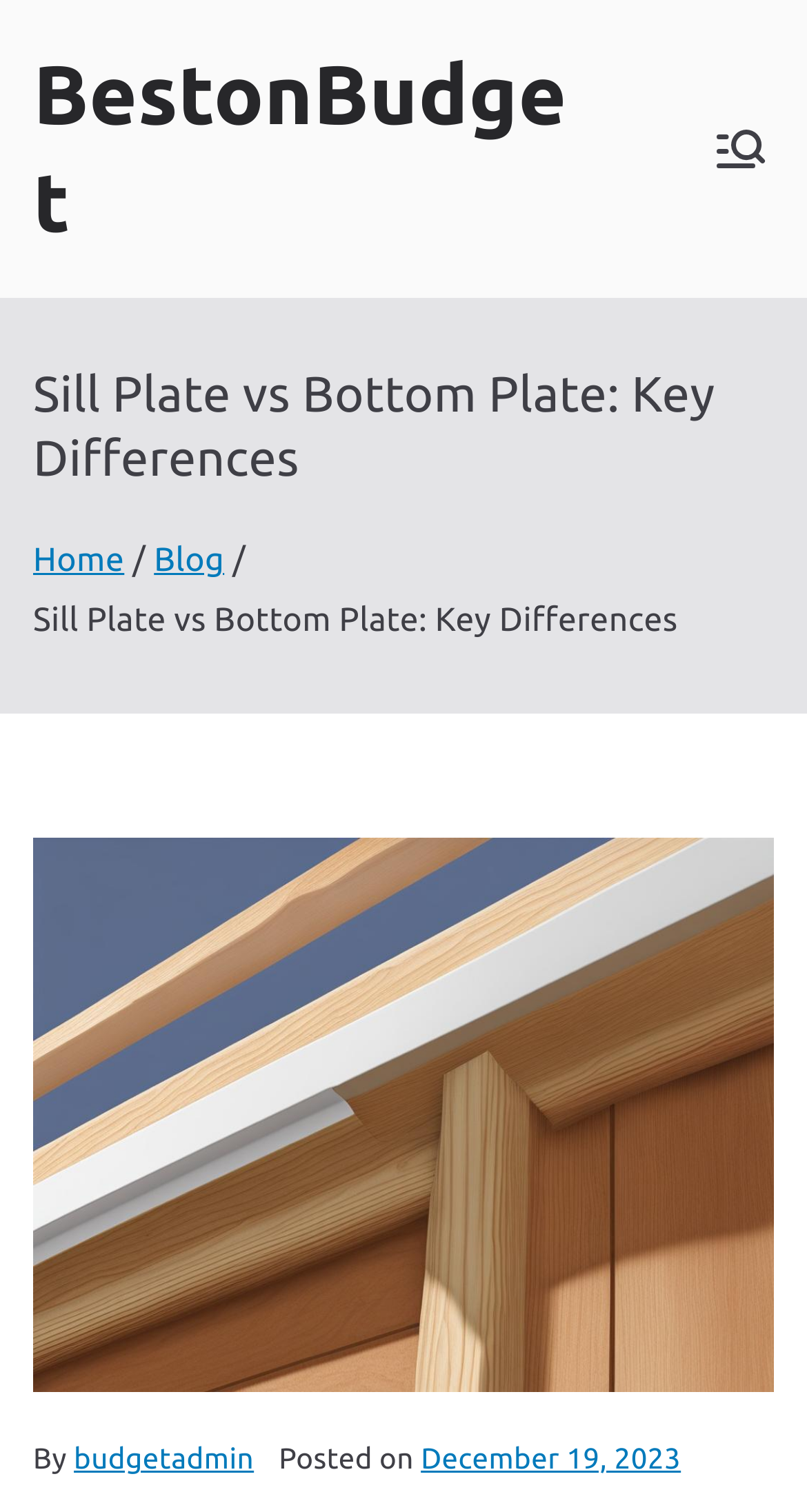Identify and extract the heading text of the webpage.

Sill Plate vs Bottom Plate: Key Differences